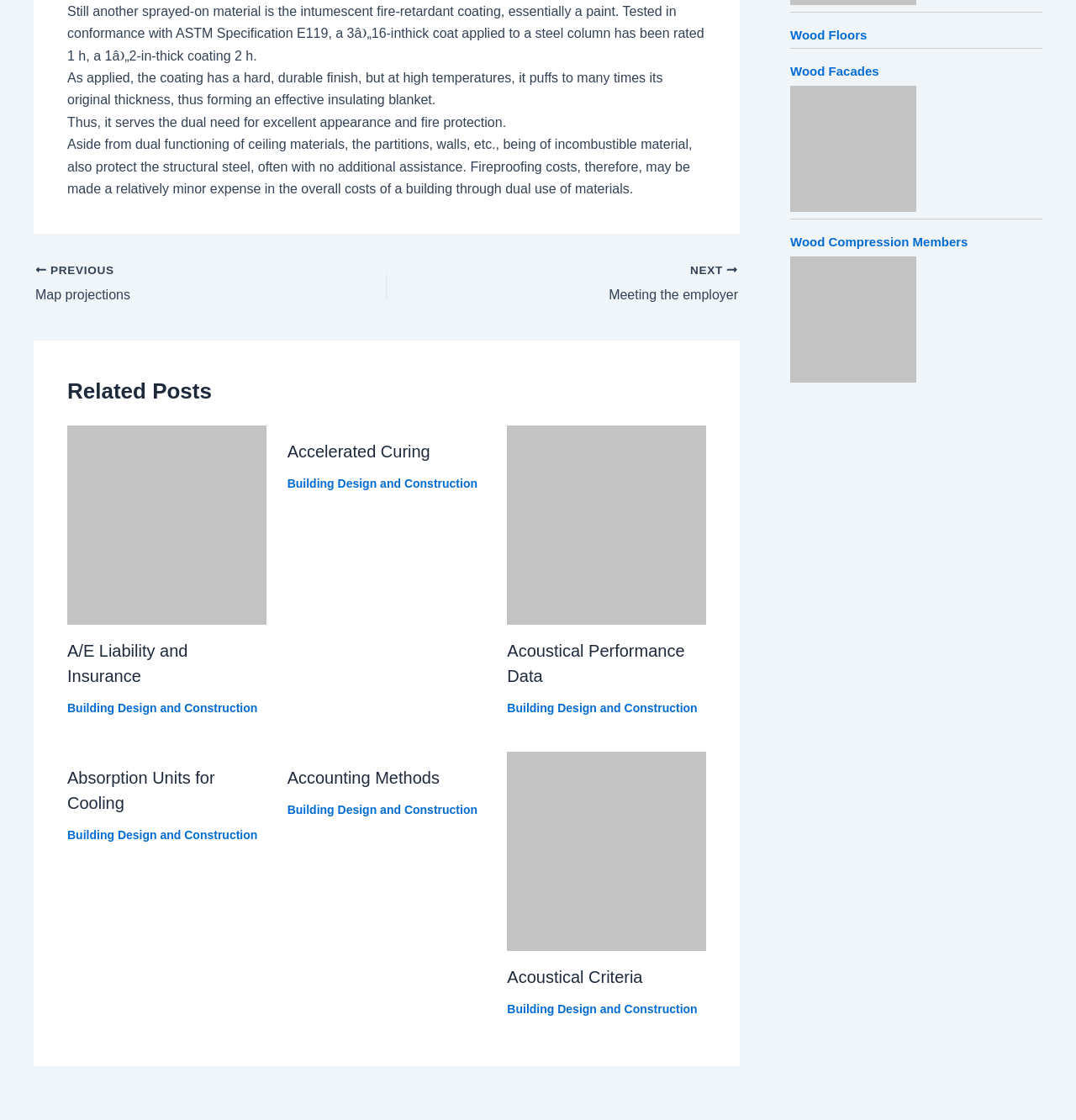Identify the bounding box of the UI element described as follows: "aria-label="Read more about Acoustical Criteria"". Provide the coordinates as four float numbers in the range of 0 to 1 [left, top, right, bottom].

[0.471, 0.753, 0.656, 0.766]